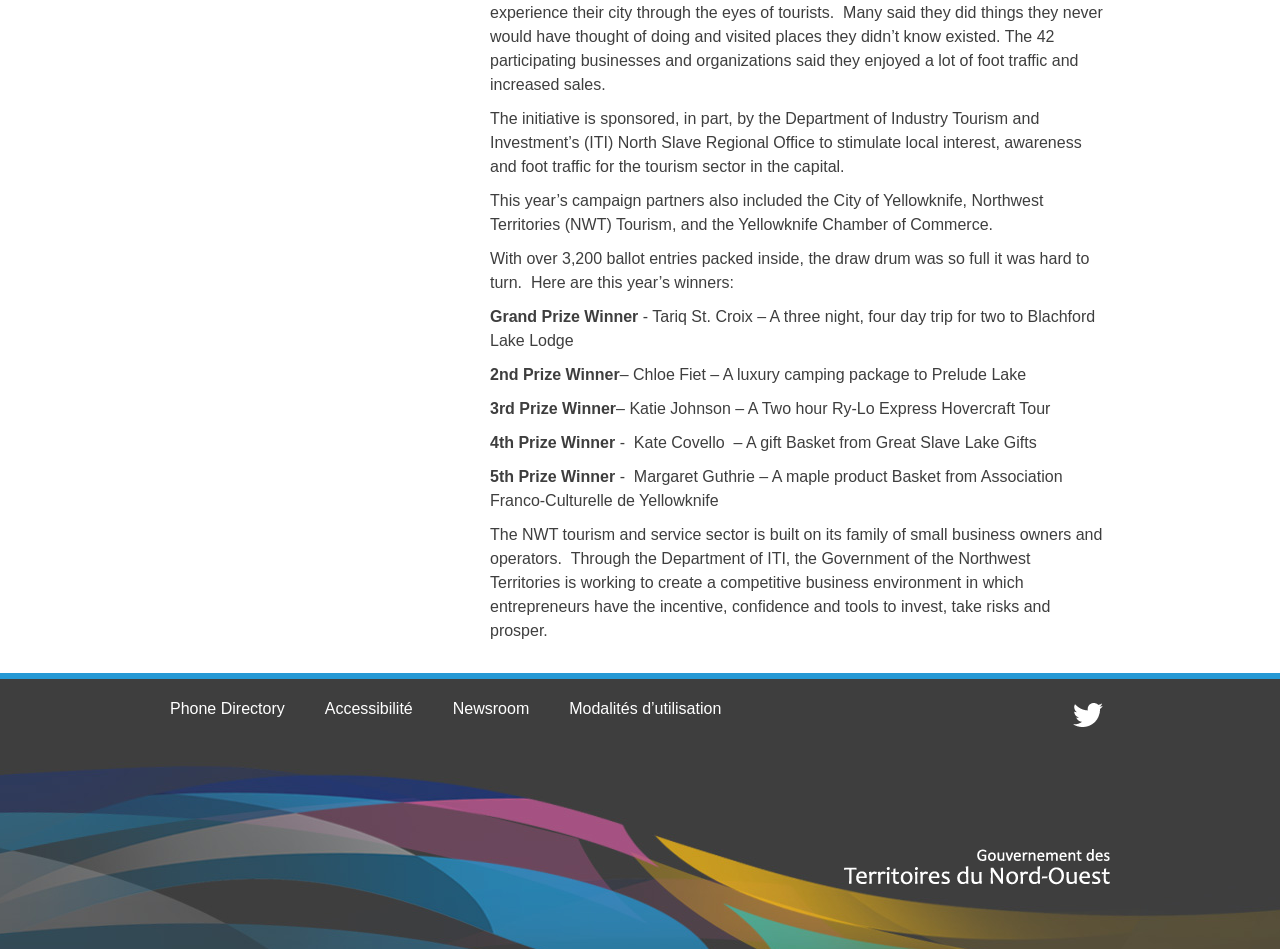Locate the bounding box of the UI element described by: "Modalités d’utilisation" in the given webpage screenshot.

[0.429, 0.738, 0.564, 0.756]